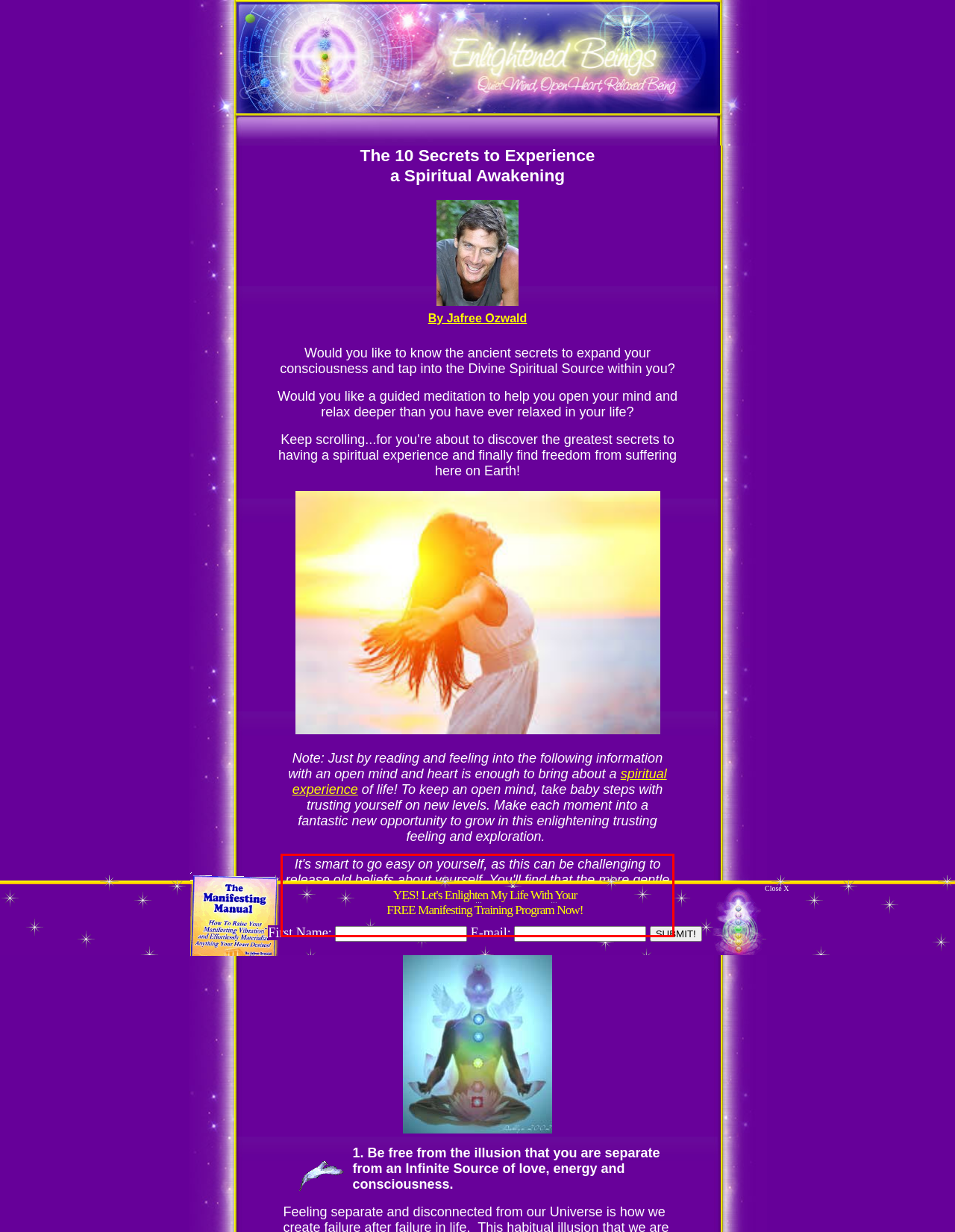Review the webpage screenshot provided, and perform OCR to extract the text from the red bounding box.

It's smart to go easy on yourself, as this can be challenging to release old beliefs about yourself. You'll find that the more gentle you are with you, the easier it becomes to slow and advance to a much higher level on the spiritual path. Just sail on the wings of the birds below and enjoy!